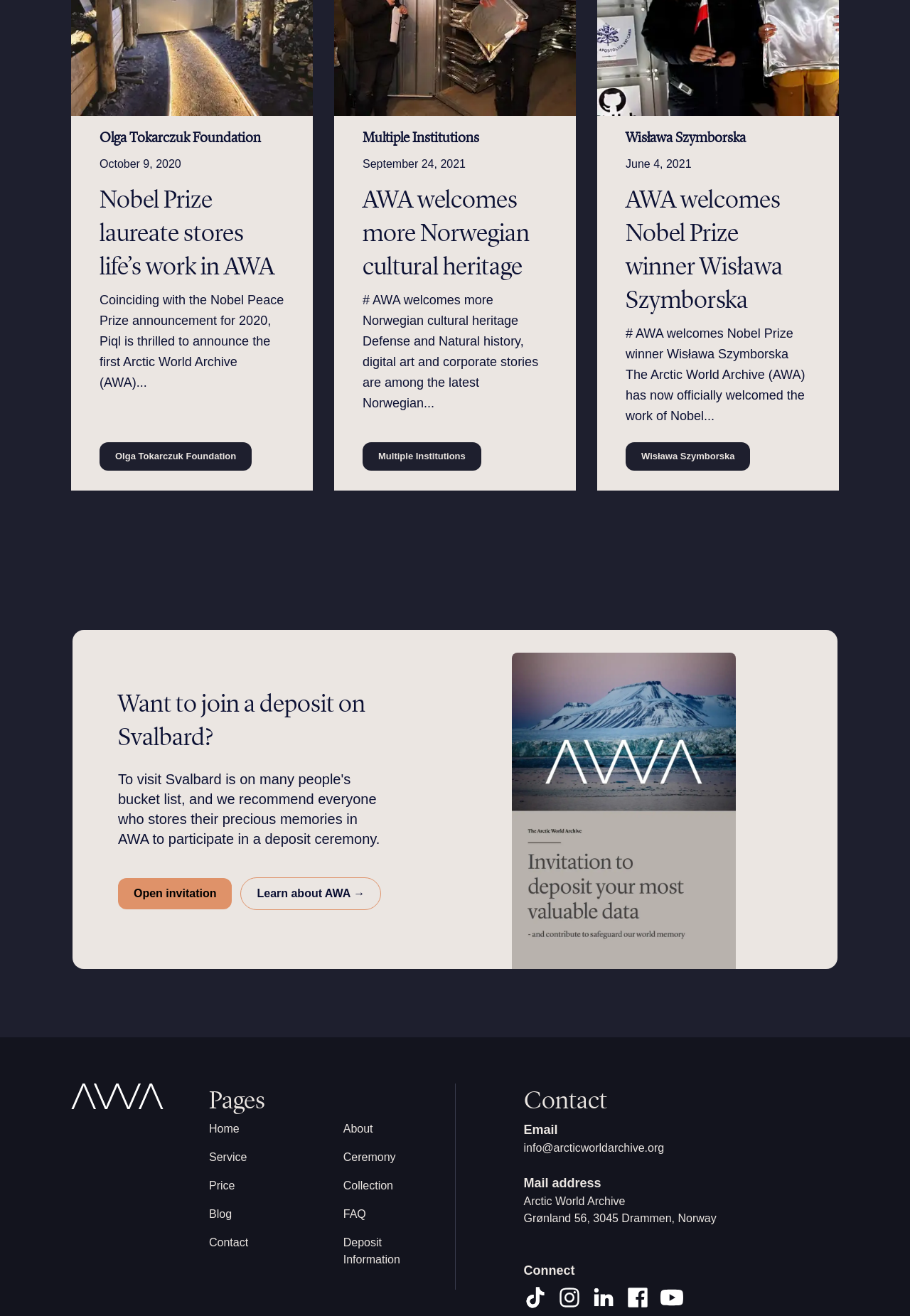How many institutions are mentioned on the webpage?
Please look at the screenshot and answer using one word or phrase.

Three